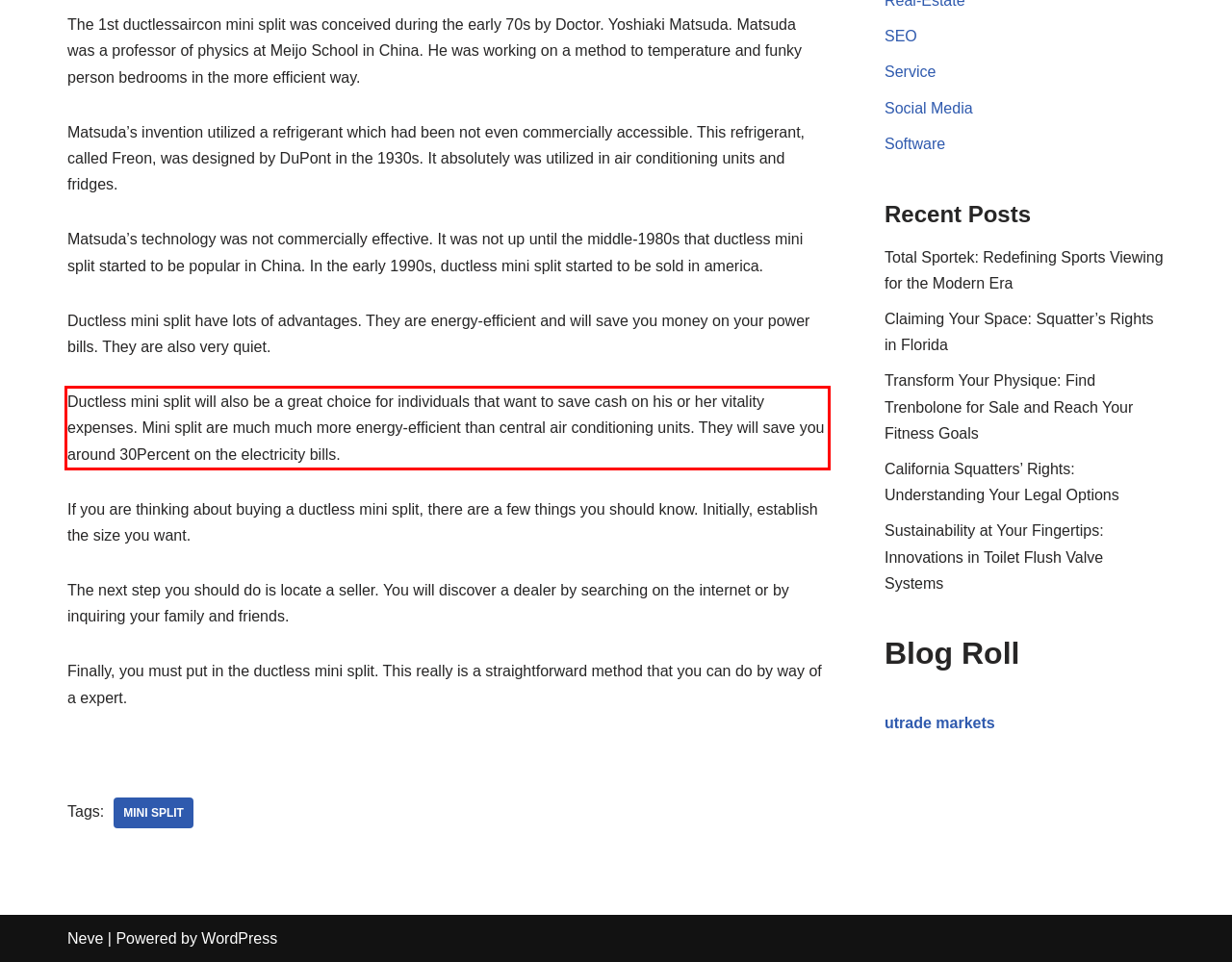Your task is to recognize and extract the text content from the UI element enclosed in the red bounding box on the webpage screenshot.

Ductless mini split will also be a great choice for individuals that want to save cash on his or her vitality expenses. Mini split are much much more energy-efficient than central air conditioning units. They will save you around 30Percent on the electricity bills.